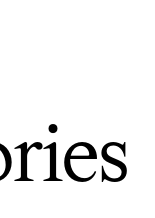Provide a short answer using a single word or phrase for the following question: 
What is the purpose of the magazine?

Celebrate pluralism and foster understanding